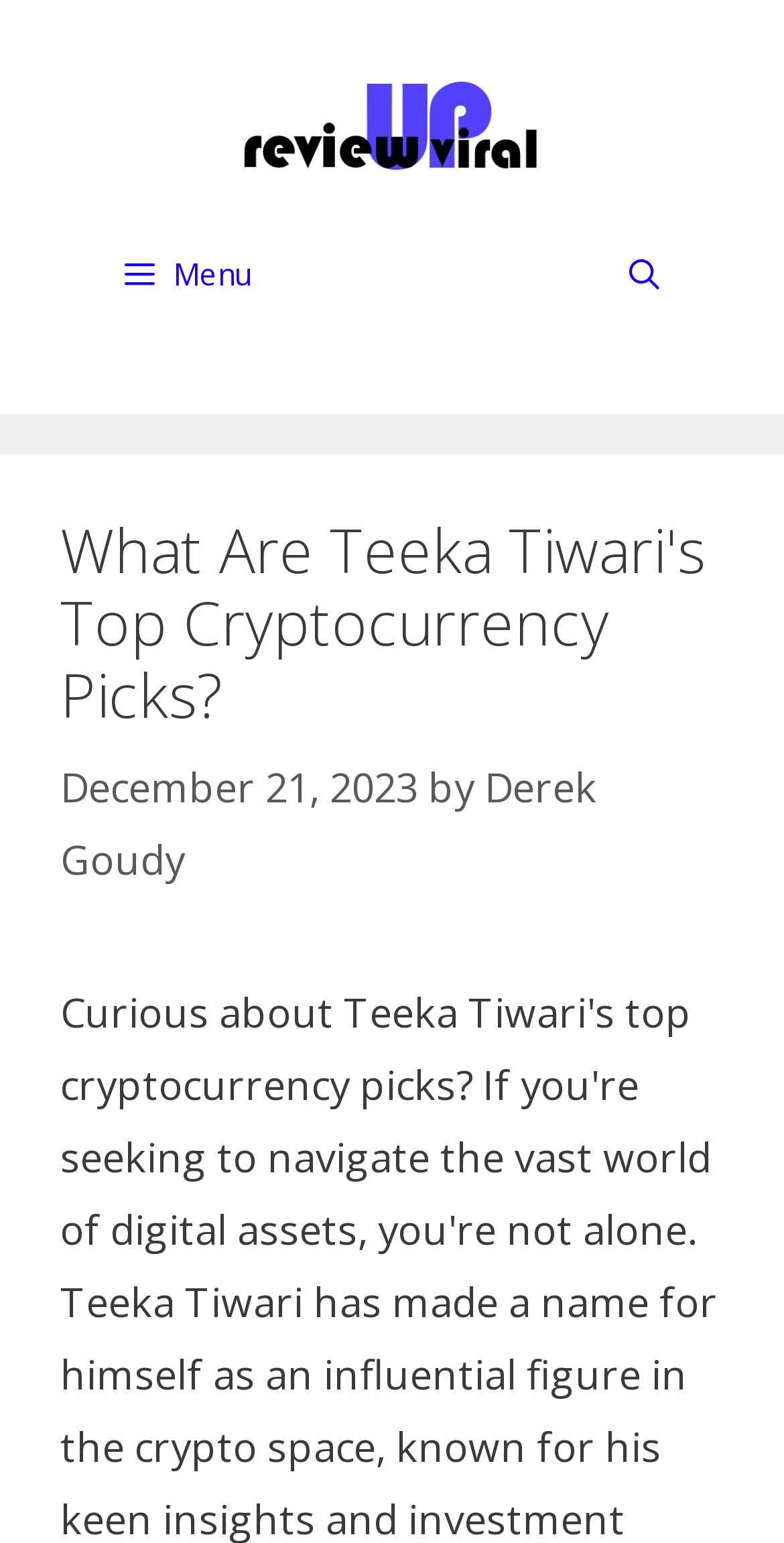Detail the various sections and features of the webpage.

The webpage is about Teeka Tiwari's top cryptocurrency picks. At the top of the page, there is a banner that spans the entire width, taking up about a quarter of the page's height. Below the banner, there is a navigation menu on the left side, which contains a search bar and a menu button. 

On the right side of the navigation menu, there is a link to review UpViral, accompanied by an image. The main content of the page is headed by a title "What Are Teeka Tiwari's Top Cryptocurrency Picks?" which is also the title of the webpage. Below the title, there is a timestamp indicating that the content was published on December 21, 2023, followed by the author's name, Derek Goudy.